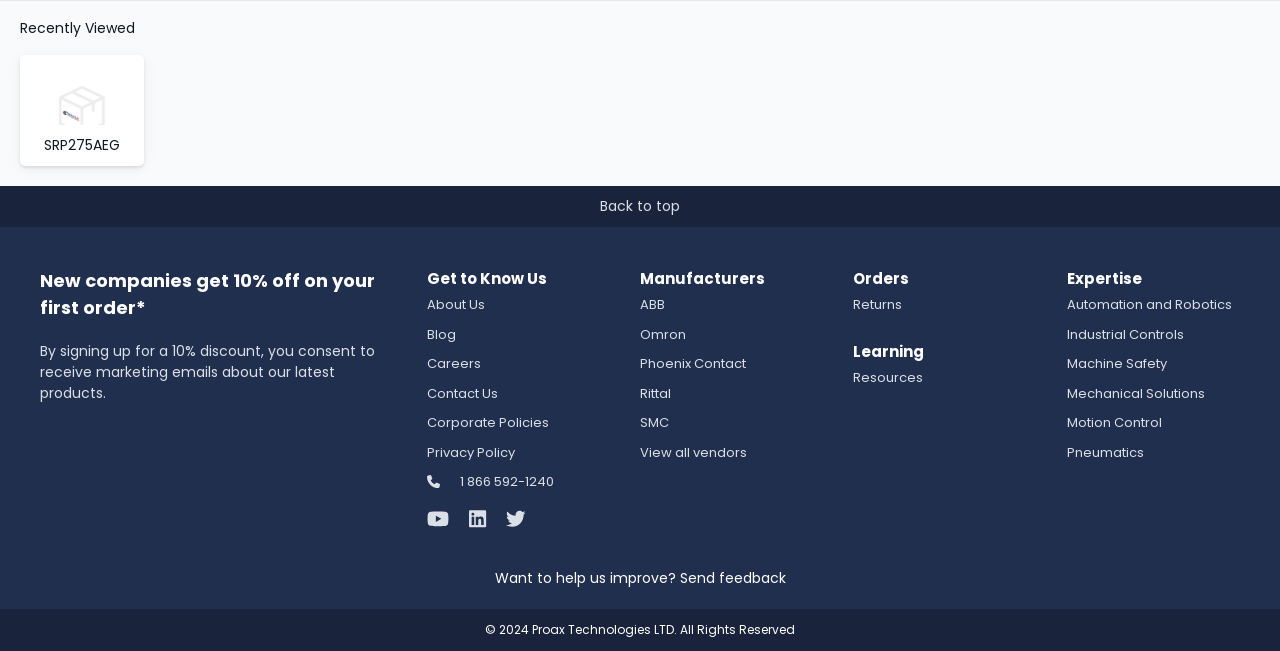Please identify the bounding box coordinates of the region to click in order to complete the task: "View product details". The coordinates must be four float numbers between 0 and 1, specified as [left, top, right, bottom].

[0.016, 0.084, 0.112, 0.255]